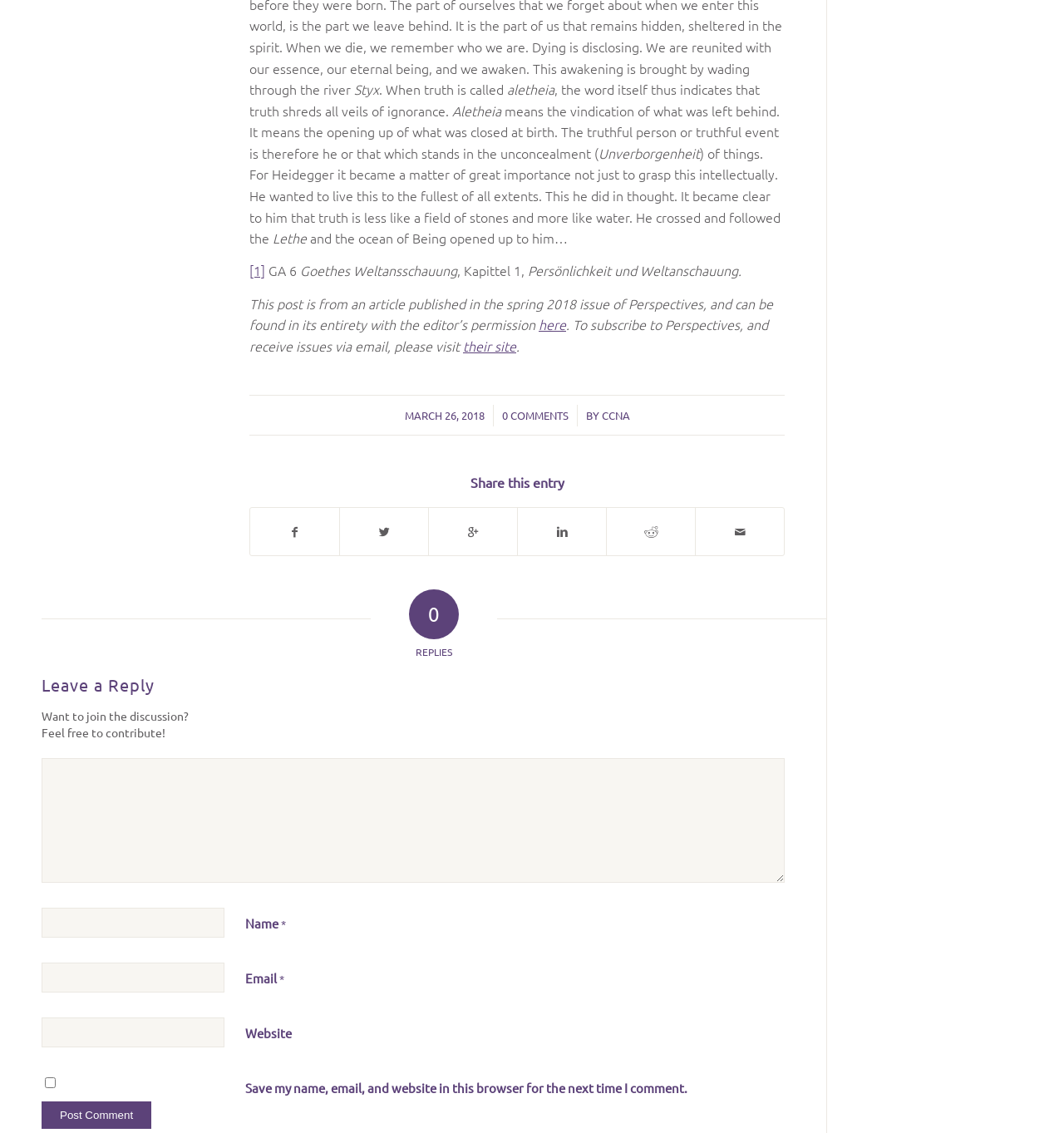Give a one-word or short phrase answer to this question: 
How many comments are there on the article?

0